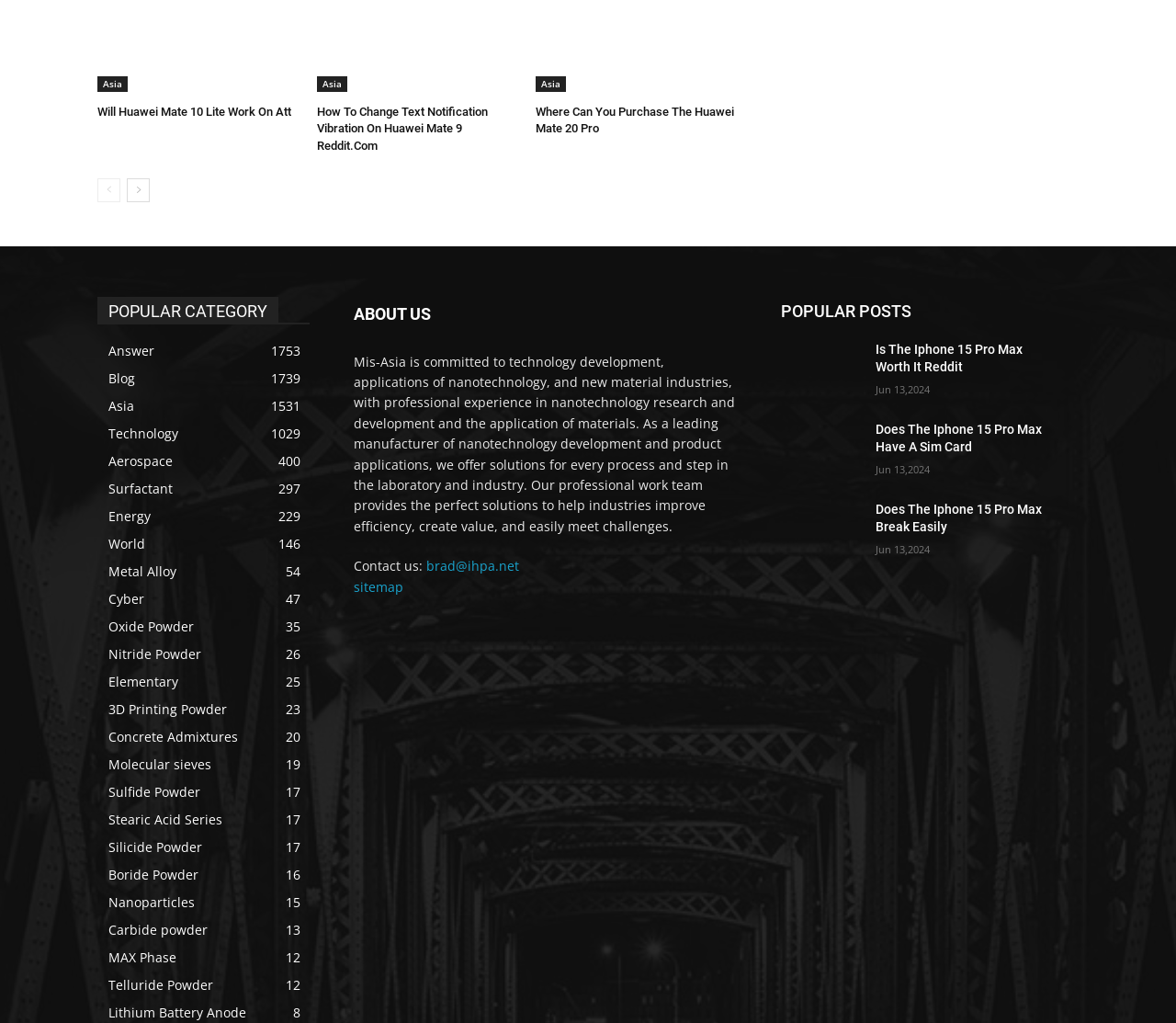Give the bounding box coordinates for this UI element: "Nanoparticles15". The coordinates should be four float numbers between 0 and 1, arranged as [left, top, right, bottom].

[0.092, 0.873, 0.166, 0.89]